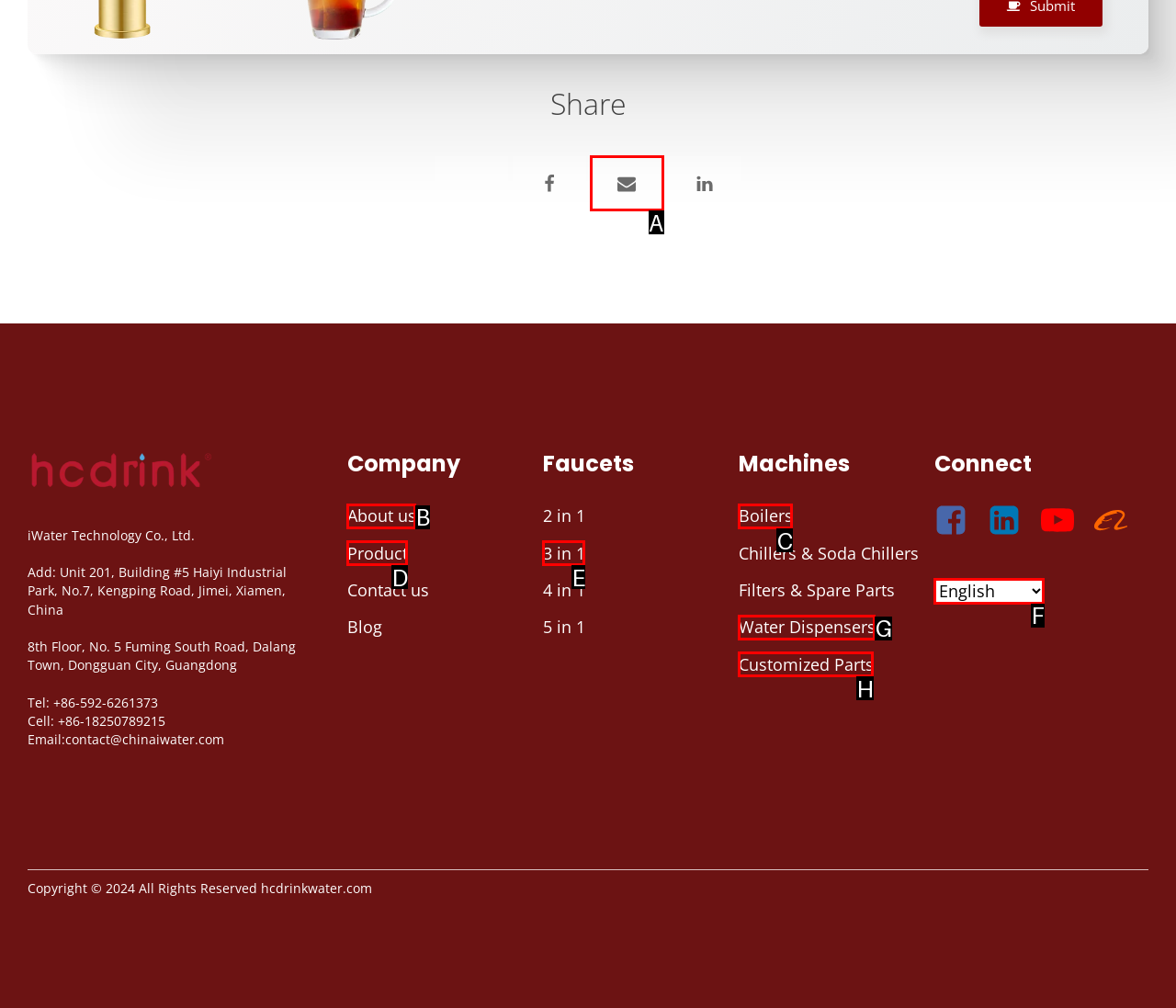Which HTML element should be clicked to complete the following task: Click the Boilers link?
Answer with the letter corresponding to the correct choice.

C